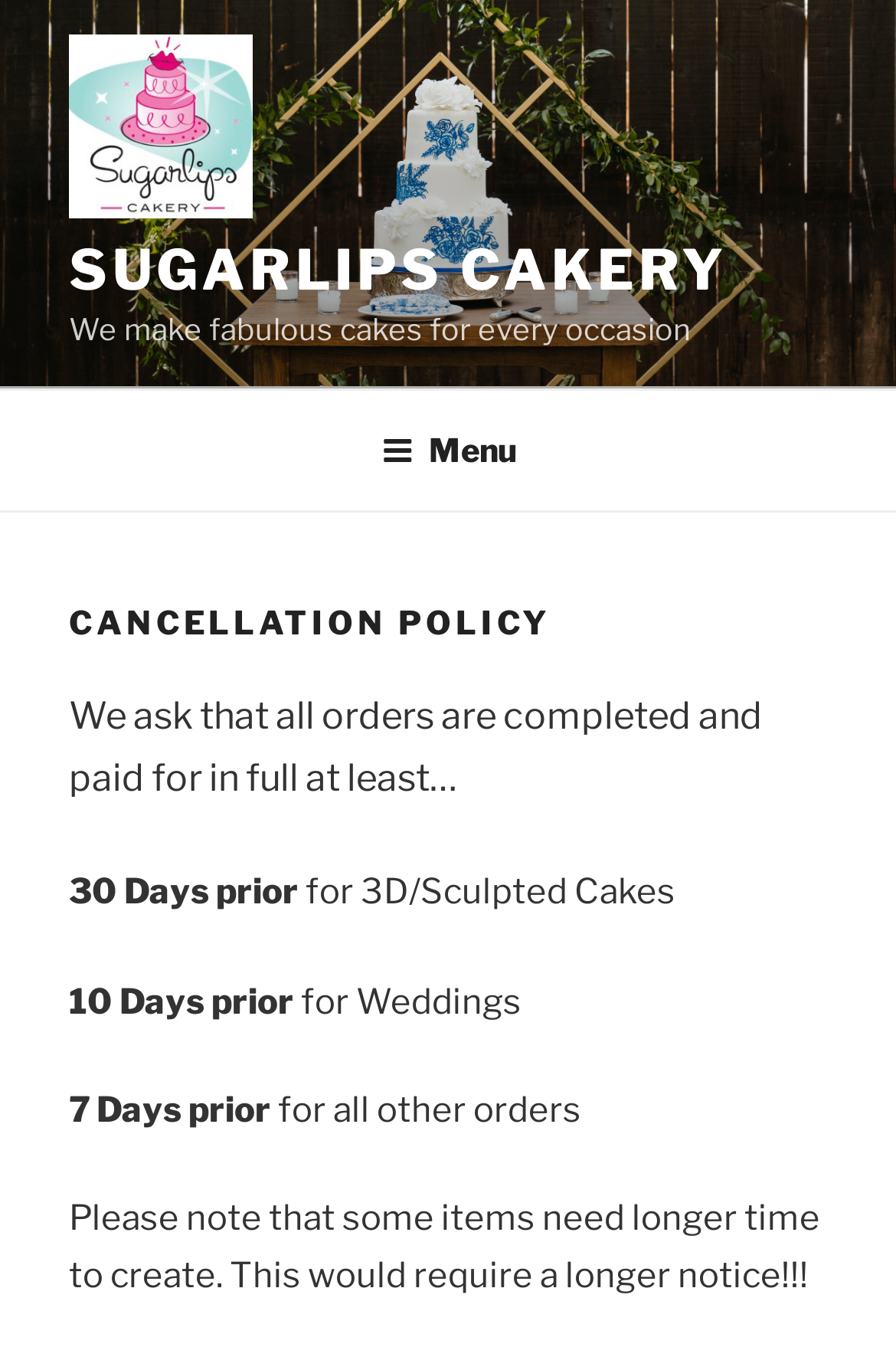Given the element description "Menu" in the screenshot, predict the bounding box coordinates of that UI element.

[0.388, 0.288, 0.612, 0.37]